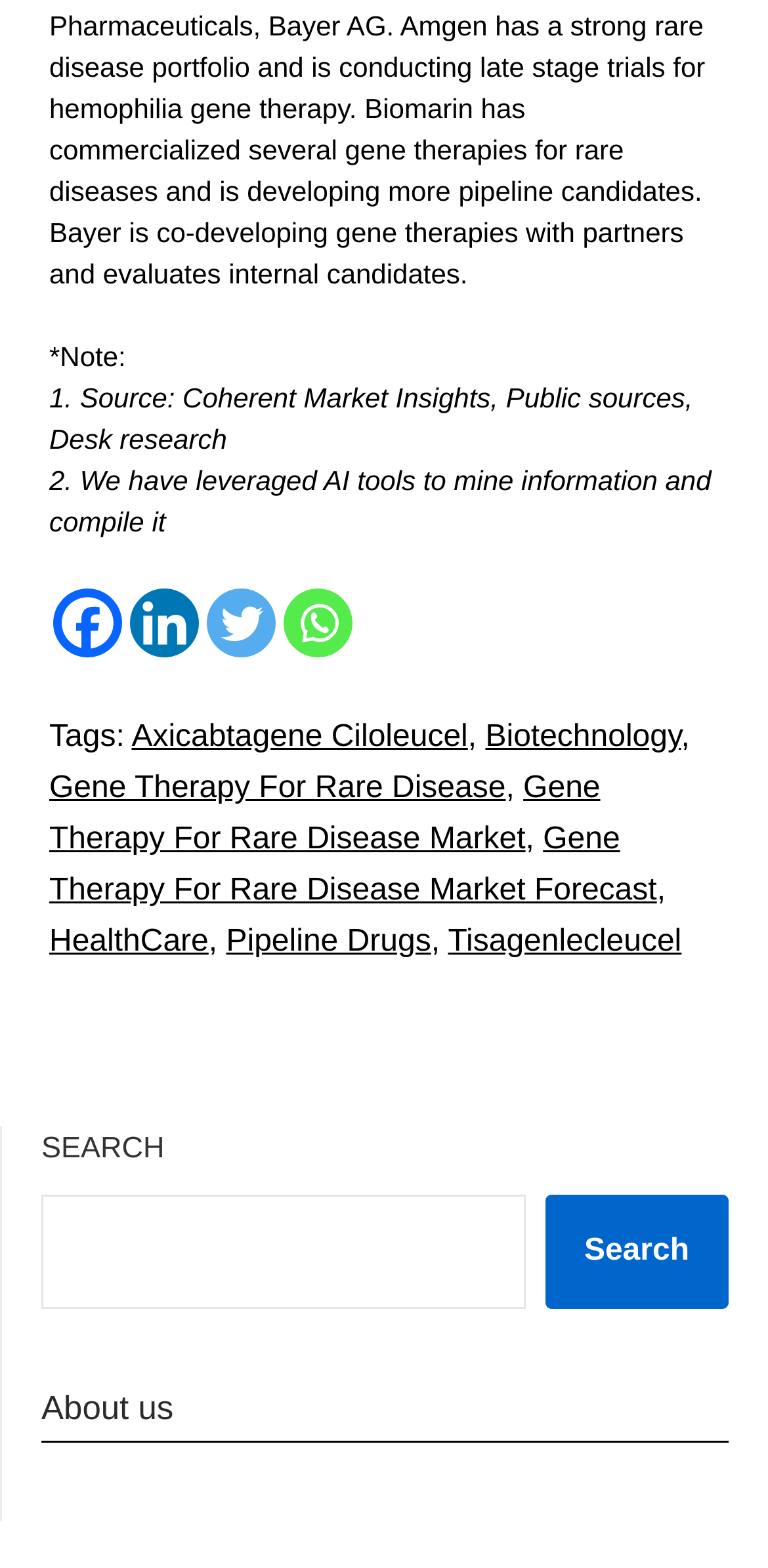Respond to the following query with just one word or a short phrase: 
How many social media links are there?

4